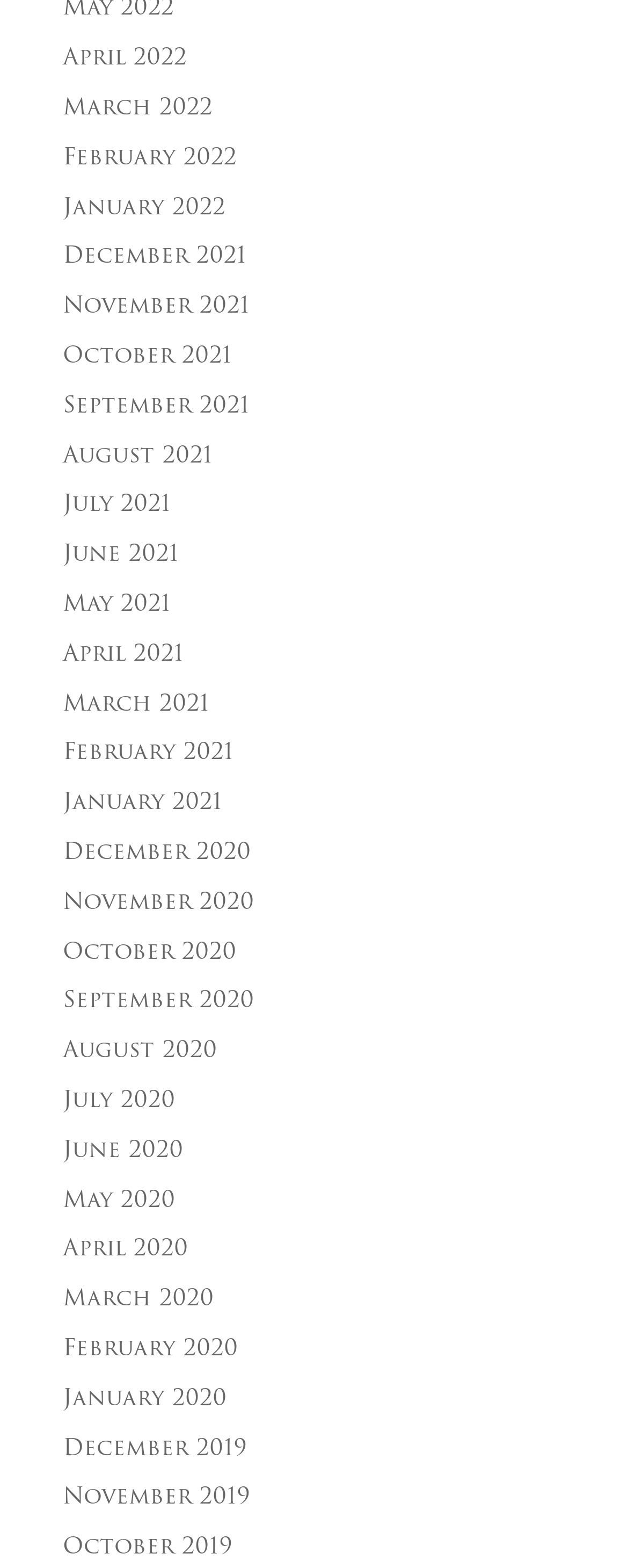How many links are there in the first row?
Please provide a single word or phrase as your answer based on the screenshot.

4